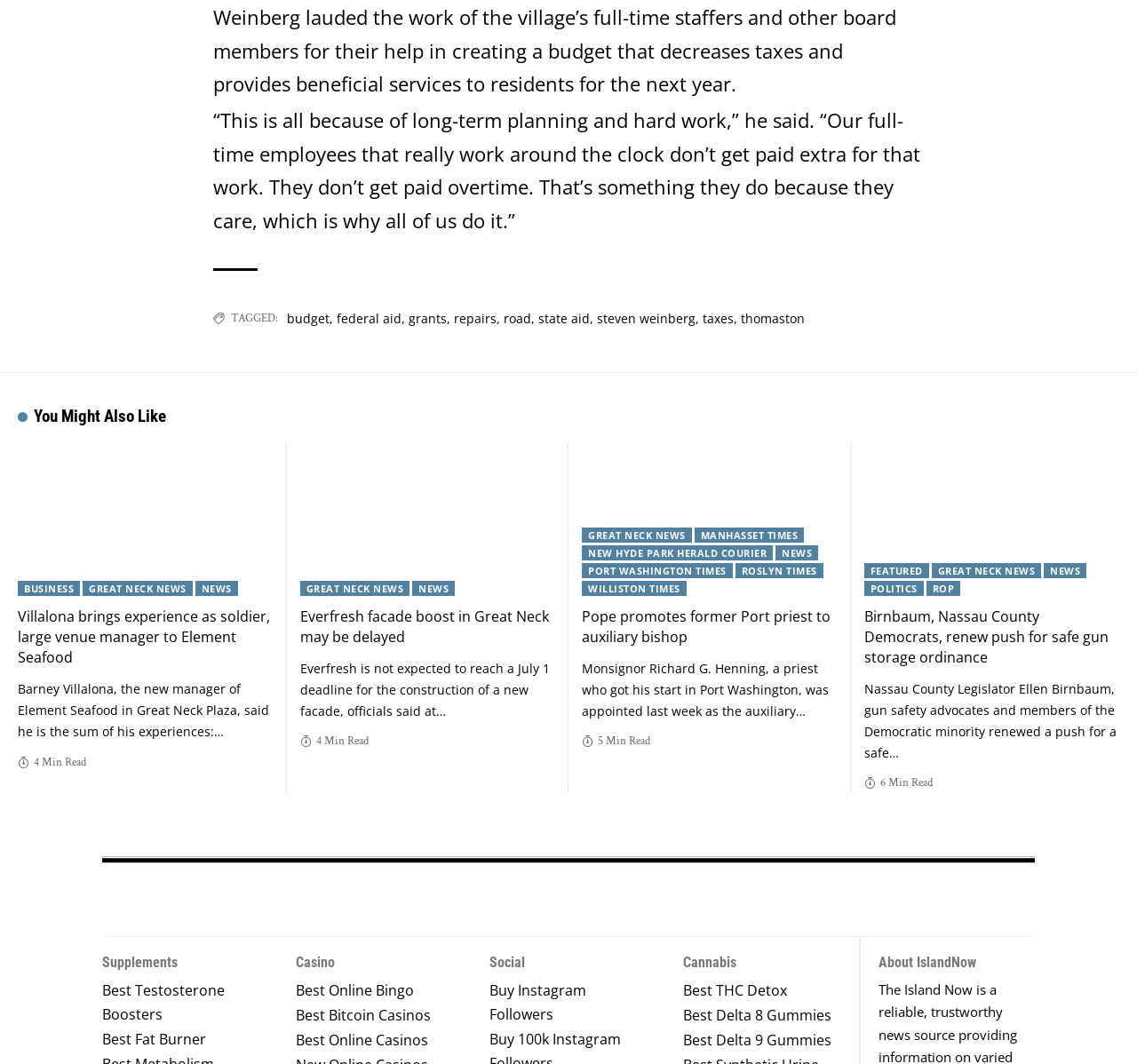Locate the bounding box coordinates of the clickable area needed to fulfill the instruction: "Click on 'budget'".

[0.252, 0.291, 0.29, 0.307]